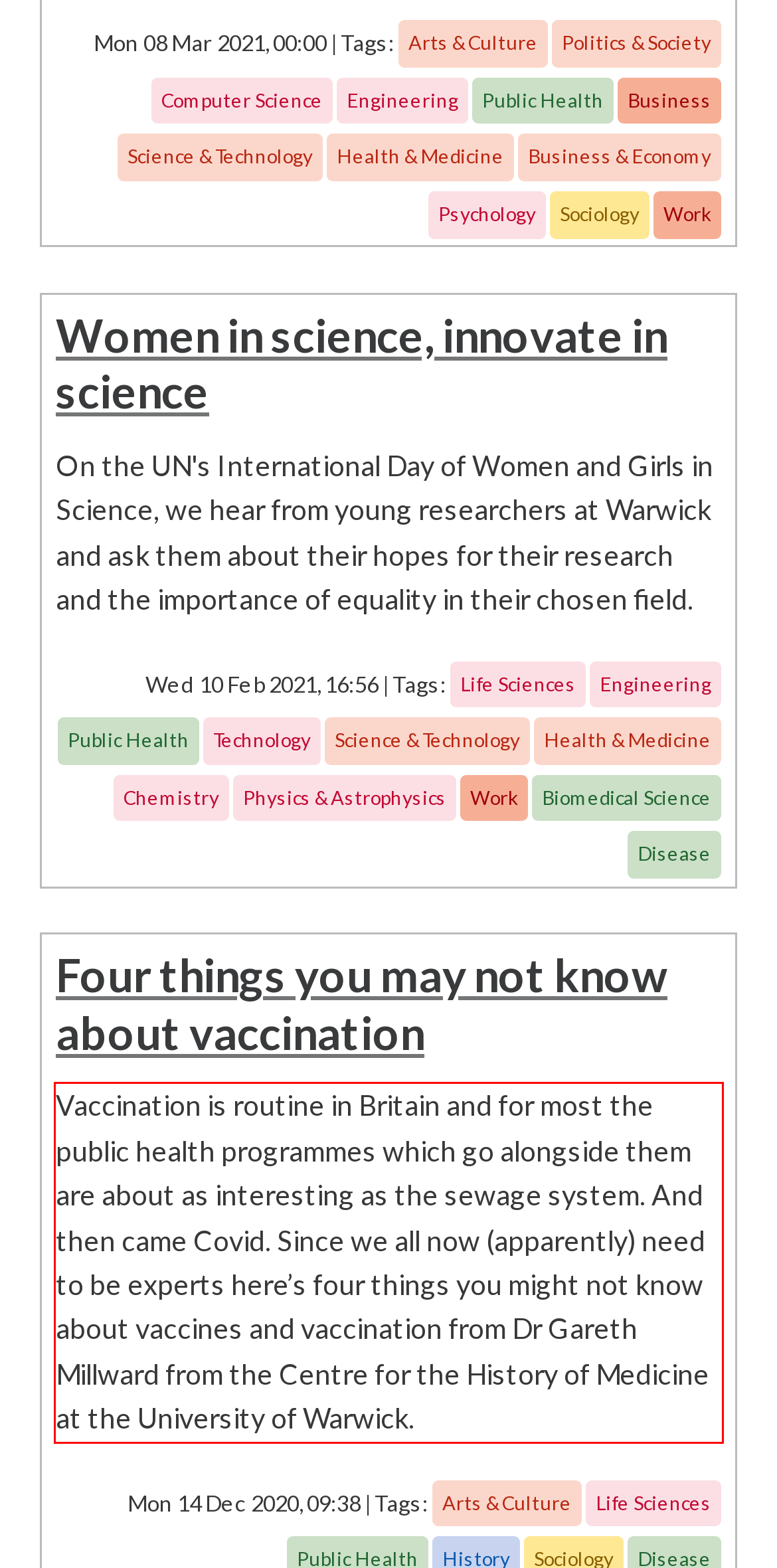From the screenshot of the webpage, locate the red bounding box and extract the text contained within that area.

Vaccination is routine in Britain and for most the public health programmes which go alongside them are about as interesting as the sewage system. And then came Covid. Since we all now (apparently) need to be experts here’s four things you might not know about vaccines and vaccination from Dr Gareth Millward from the Centre for the History of Medicine at the University of Warwick.